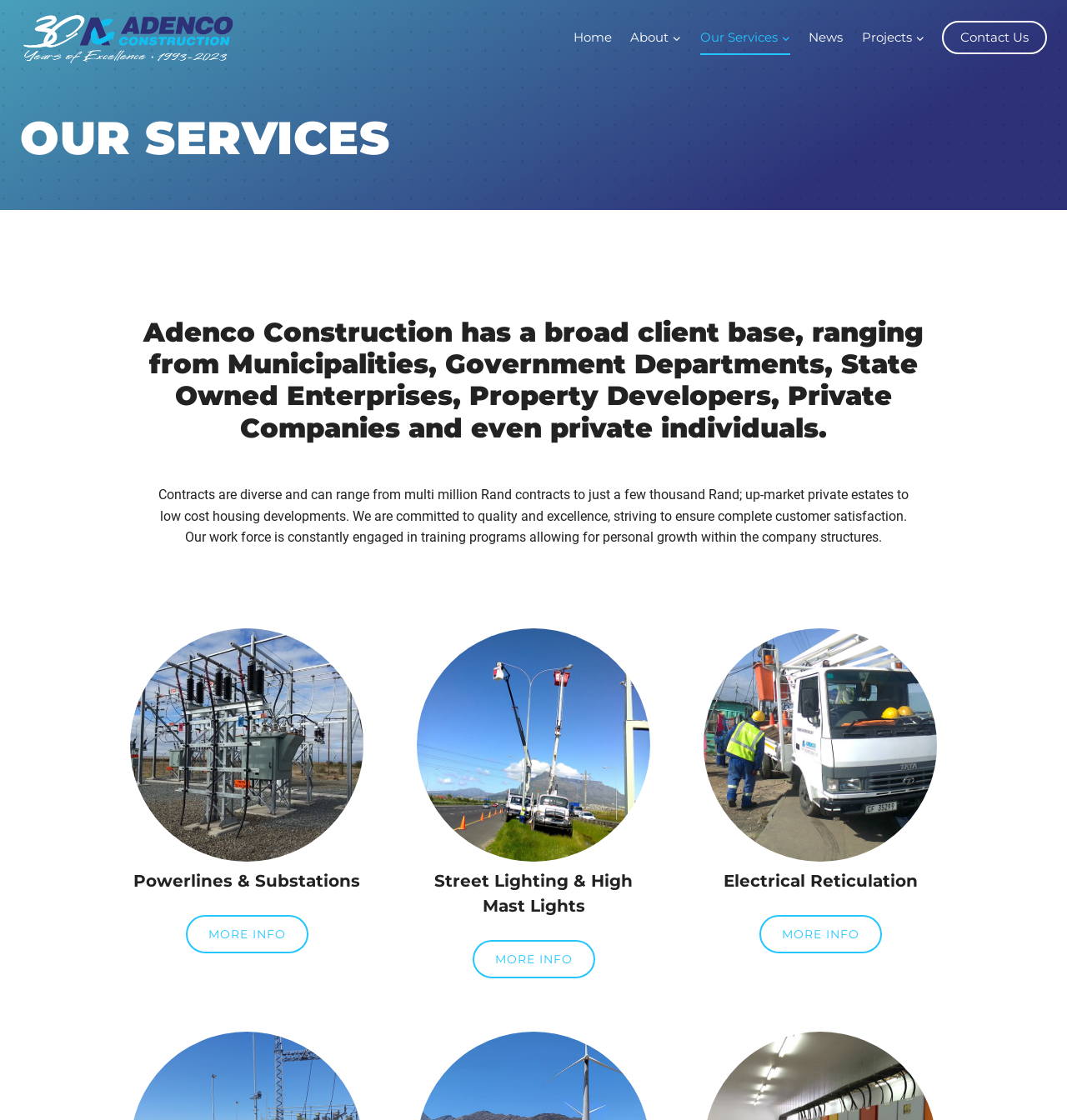Determine the bounding box coordinates for the UI element described. Format the coordinates as (top-left x, top-left y, bottom-right x, bottom-right y) and ensure all values are between 0 and 1. Element description: Contact Us

[0.883, 0.019, 0.981, 0.048]